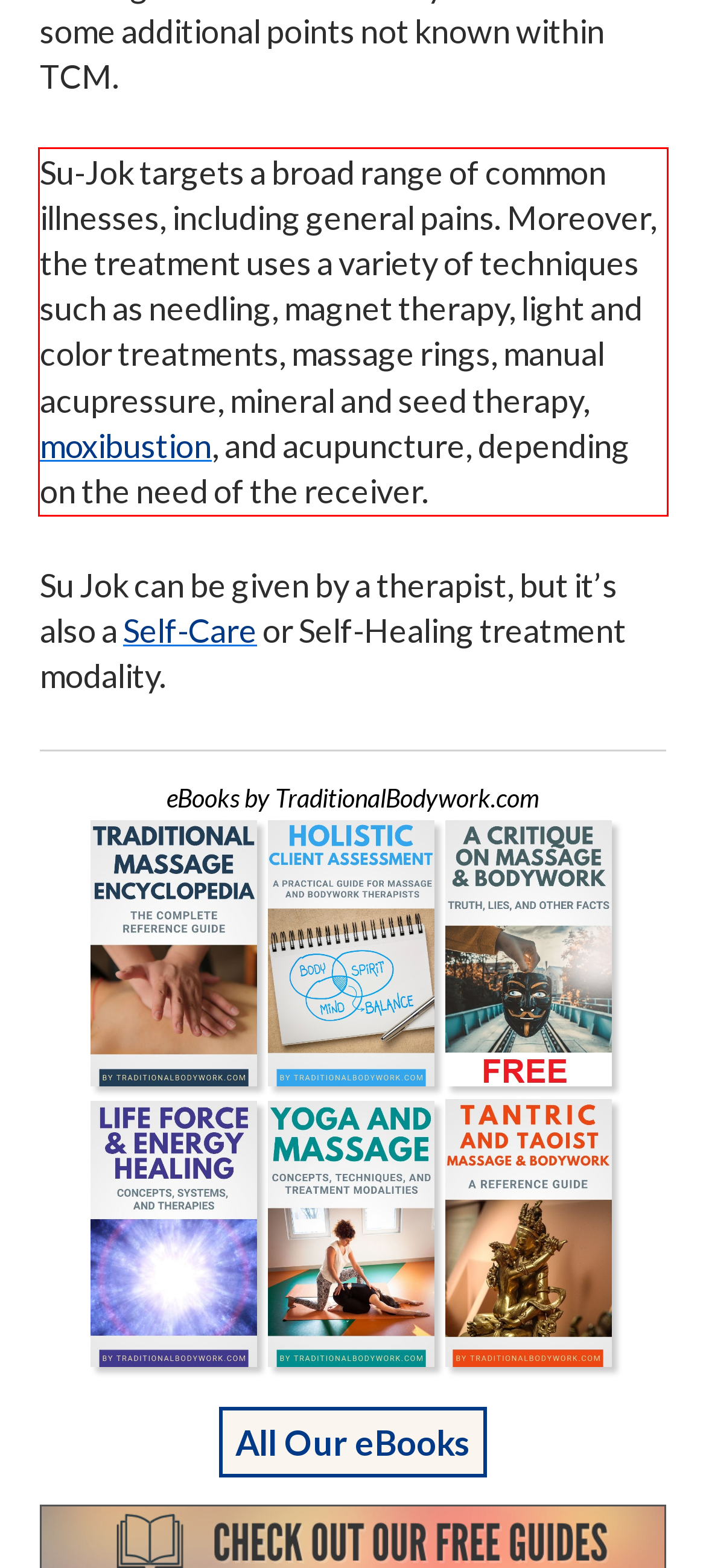Analyze the red bounding box in the provided webpage screenshot and generate the text content contained within.

Su-Jok targets a broad range of common illnesses, including general pains. Moreover, the treatment uses a variety of techniques such as needling, magnet therapy, light and color treatments, massage rings, manual acupressure, mineral and seed therapy, moxibustion, and acupuncture, depending on the need of the receiver.